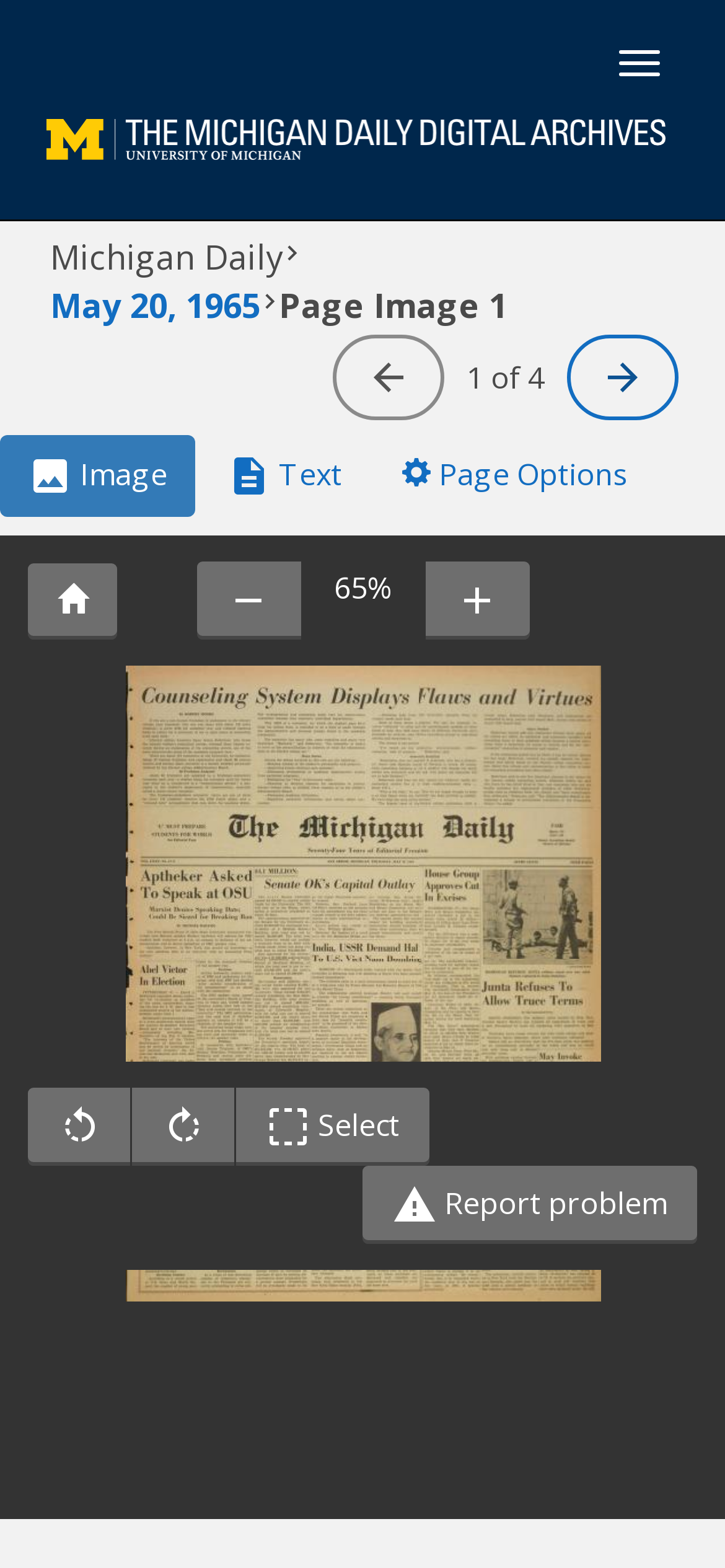Please identify the bounding box coordinates of the area that needs to be clicked to fulfill the following instruction: "Go to The Michigan Daily Digital Archives."

[0.026, 0.069, 0.957, 0.128]